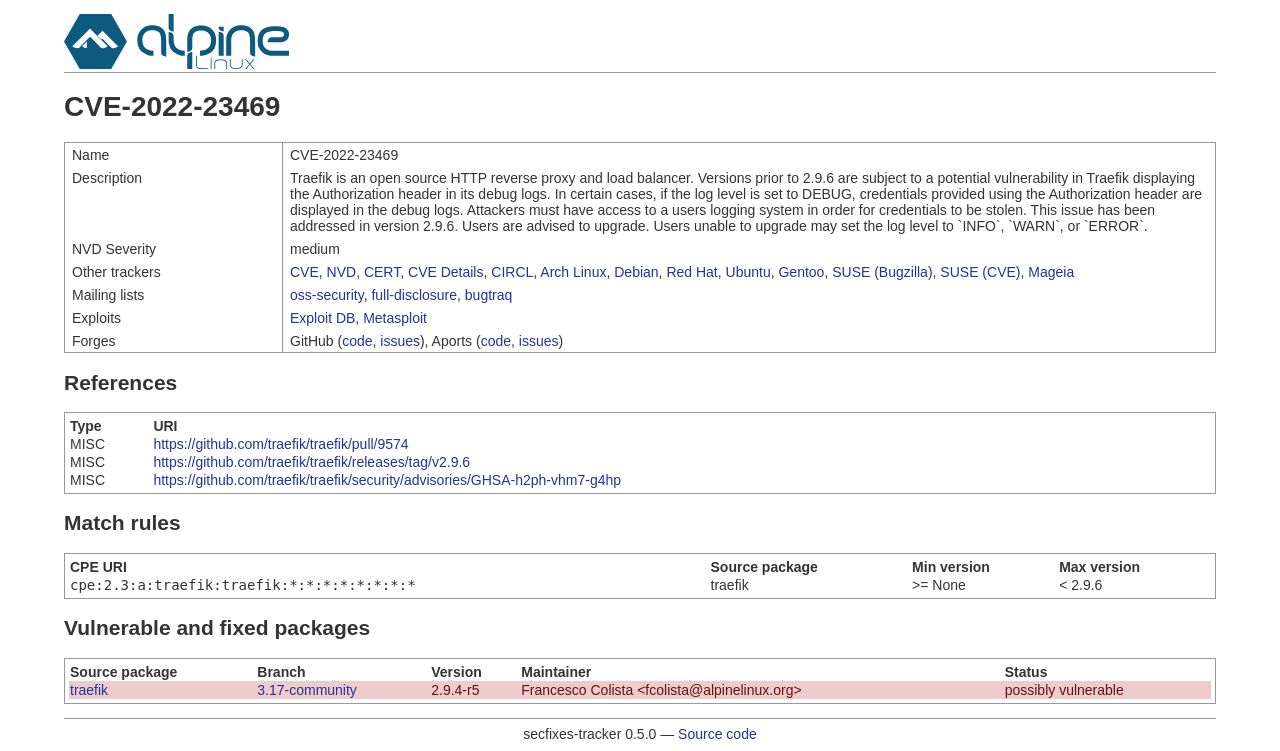Convey a detailed summary of the webpage, mentioning all key elements.

This webpage is about a security vulnerability, specifically CVE-2022-23469, related to Traefik, an open-source HTTP reverse proxy and load balancer. At the top of the page, there is a heading with the CVE number and a link to Alpine Linux. Below this, there is a brief description of the vulnerability, which involves the display of authorization headers in debug logs, potentially leading to credential theft.

To the right of the description, there are several links to other trackers, including CVE, NVD, CERT, and others. Below this section, there are links to various mailing lists, including oss-security, full-disclosure, and bugtraq.

The next section is titled "Exploits" and contains links to Exploit DB and Metasploit. Following this, there is a section titled "Forges" with links to GitHub and Aports.

The "References" section contains a table with three rows, each linking to a different GitHub page related to Traefik. The "Match rules" section has a table with a single row, listing a CPE URI, source package, minimum version, and maximum version.

Finally, the "Vulnerable and fixed packages" section has a table with a single row, listing a source package, branch, version, and maintainer. Overall, this webpage provides detailed information about a specific security vulnerability and its related resources.